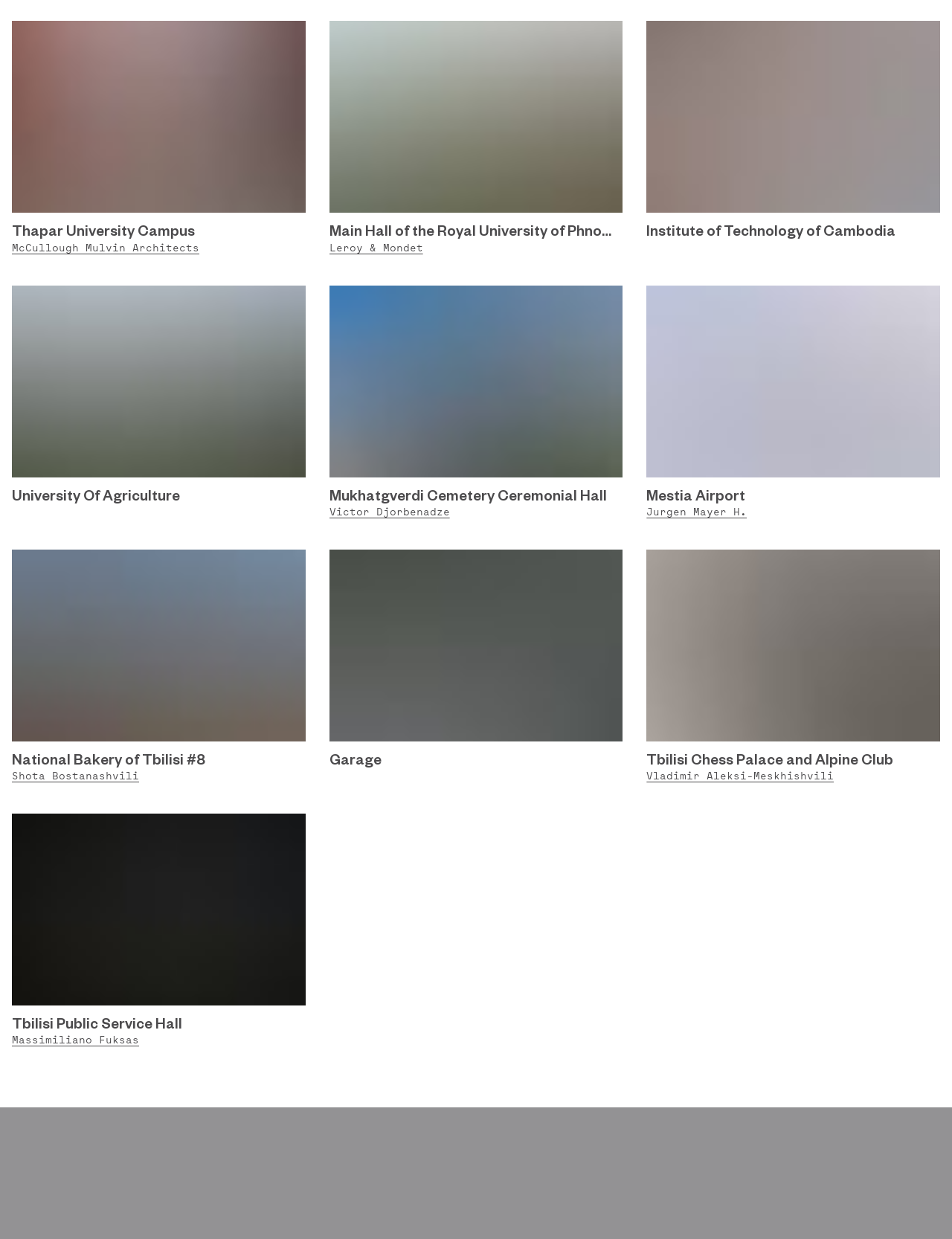What is the name of the architect of the Mestia Airport?
From the details in the image, provide a complete and detailed answer to the question.

I found the answer by looking at the link element within the article element that contains the text 'Mestia Airport'. The next link element has the text 'Jurgen Mayer H.', which is likely the name of the architect.